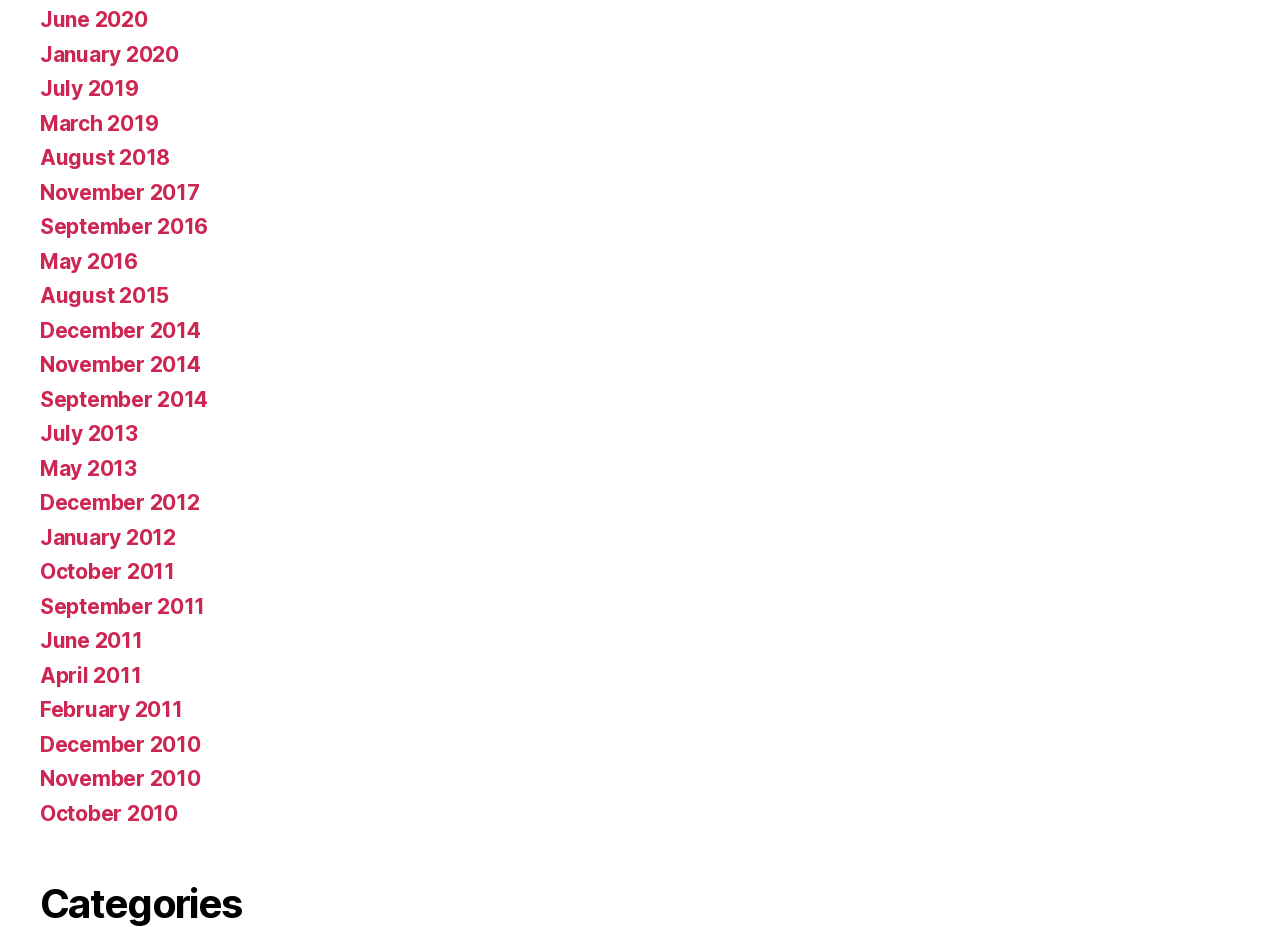Are the links organized in chronological order?
Using the picture, provide a one-word or short phrase answer.

Yes